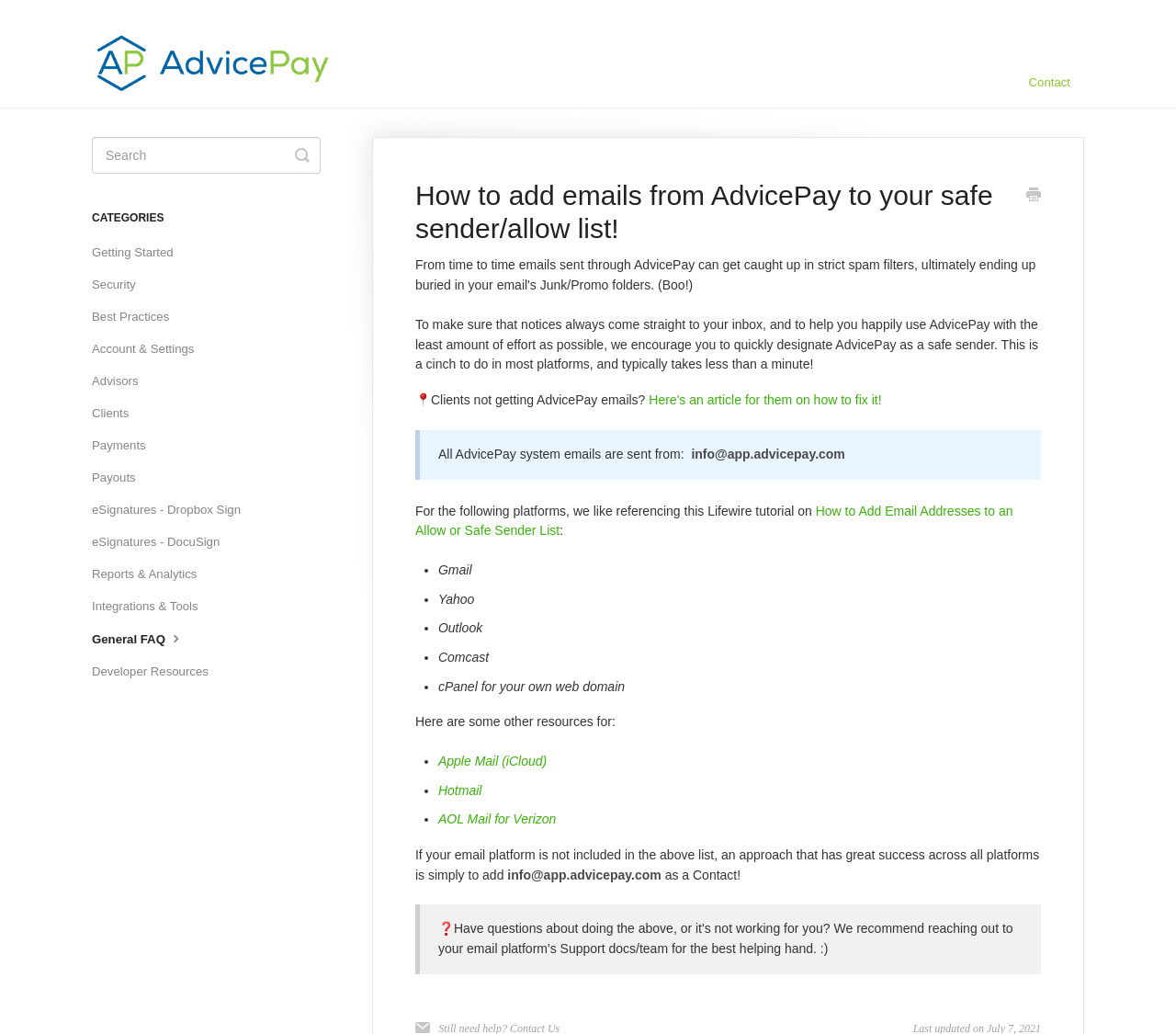Please locate the clickable area by providing the bounding box coordinates to follow this instruction: "Search for something".

[0.078, 0.132, 0.273, 0.168]